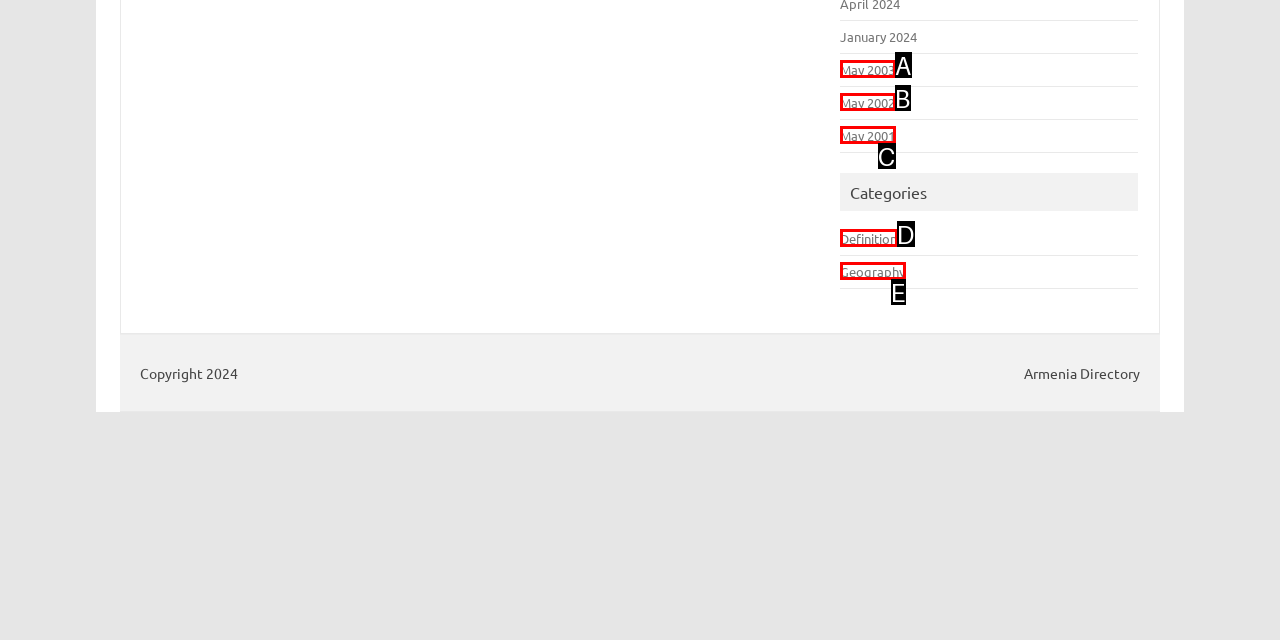Based on the description: Geography, identify the matching lettered UI element.
Answer by indicating the letter from the choices.

E